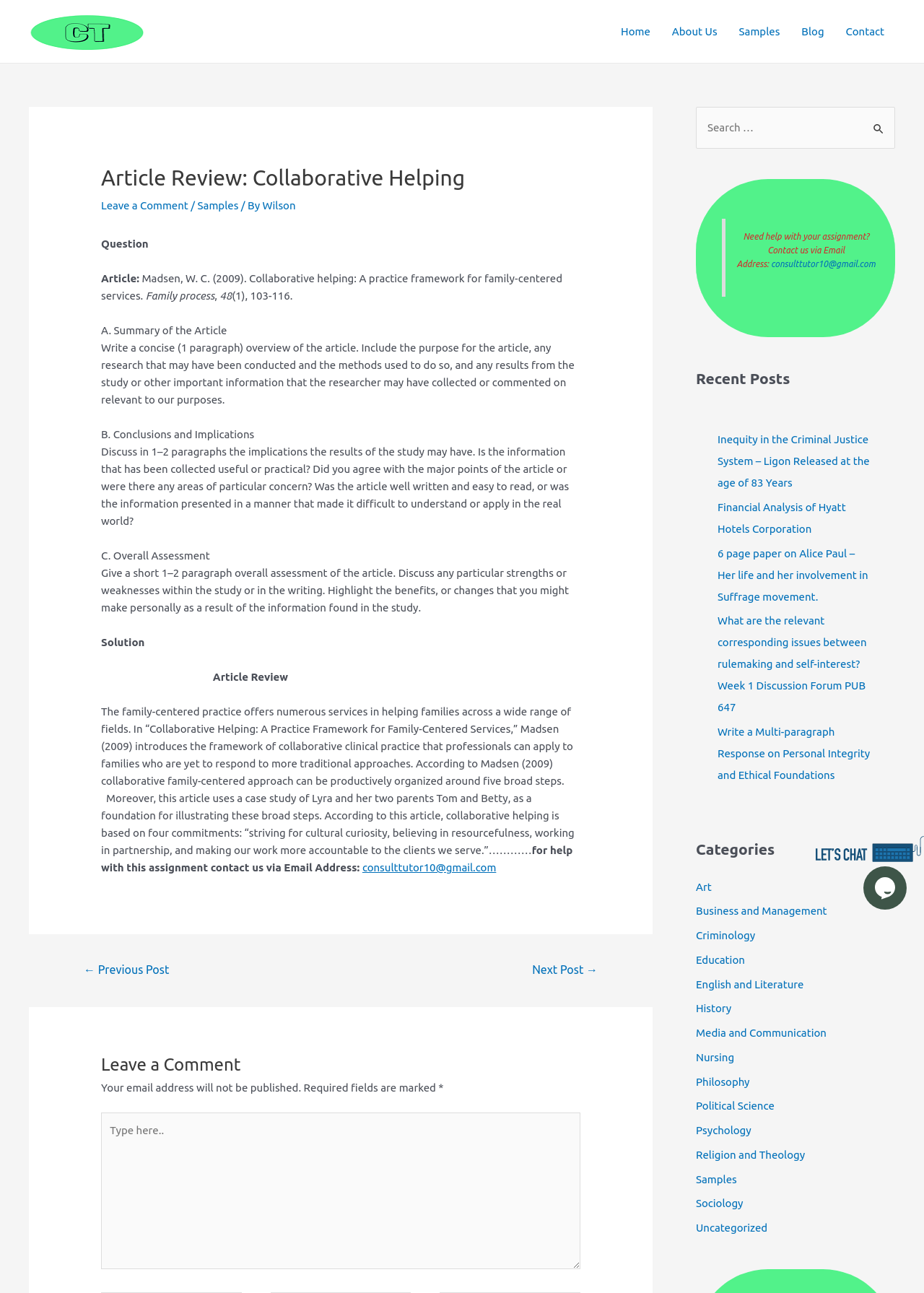Give a concise answer of one word or phrase to the question: 
What is the purpose of the article review?

To summarize and analyze the article